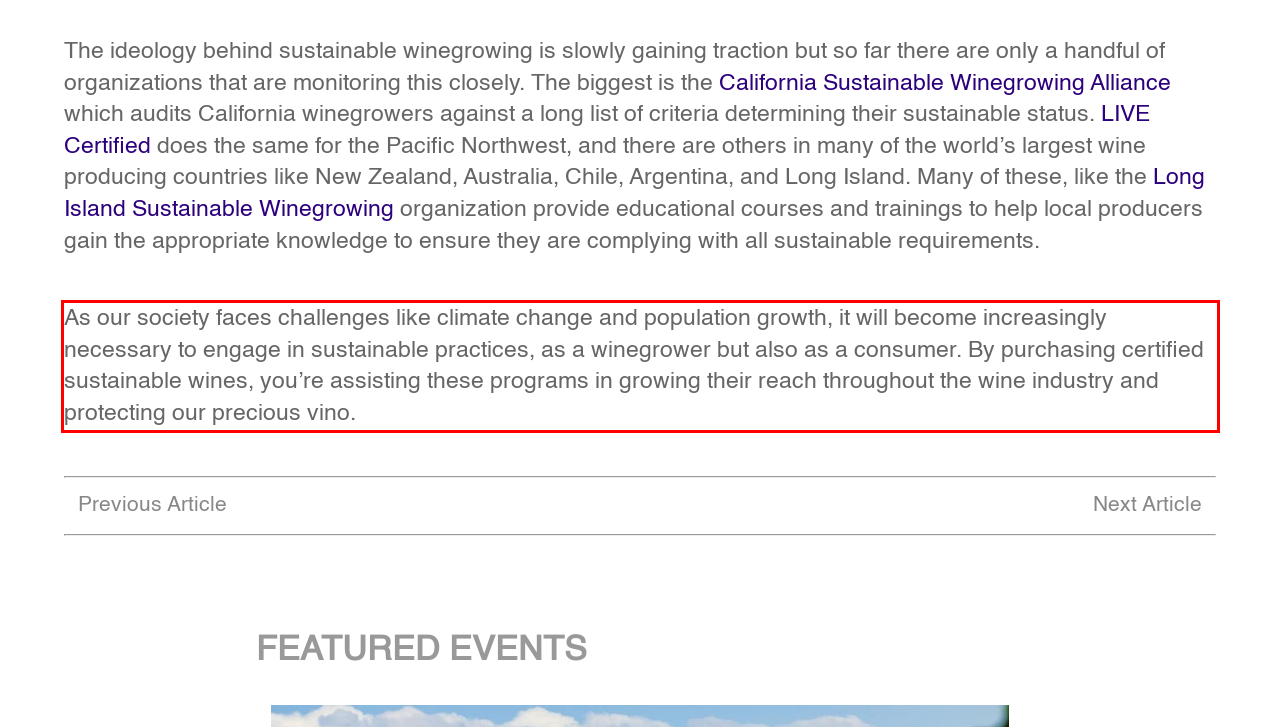You are presented with a screenshot containing a red rectangle. Extract the text found inside this red bounding box.

As our society faces challenges like climate change and population growth, it will become increasingly necessary to engage in sustainable practices, as a winegrower but also as a consumer. By purchasing certified sustainable wines, you’re assisting these programs in growing their reach throughout the wine industry and protecting our precious vino.